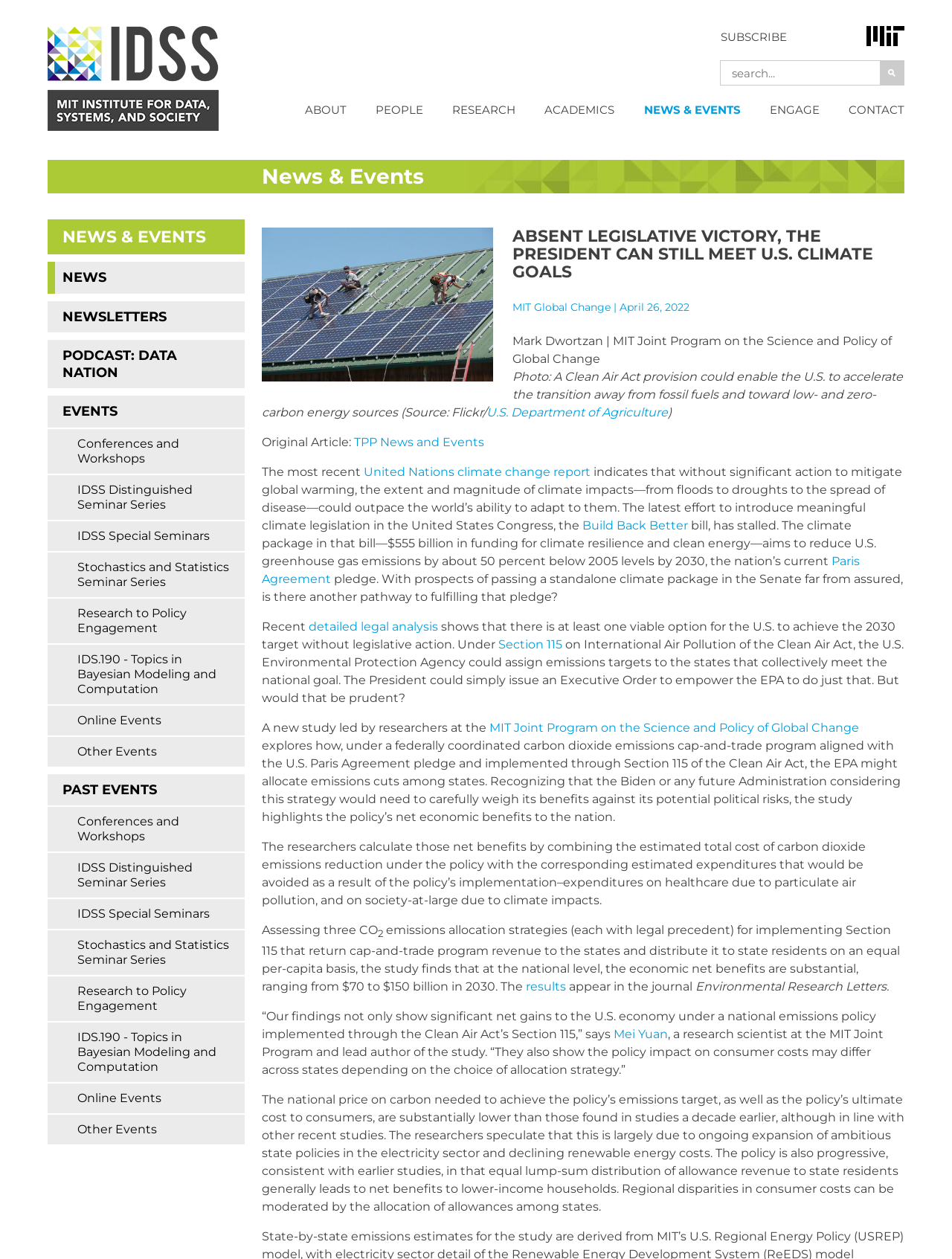Please identify the bounding box coordinates of the region to click in order to complete the task: "Read NEWS & EVENTS". The coordinates must be four float numbers between 0 and 1, specified as [left, top, right, bottom].

[0.275, 0.13, 0.445, 0.15]